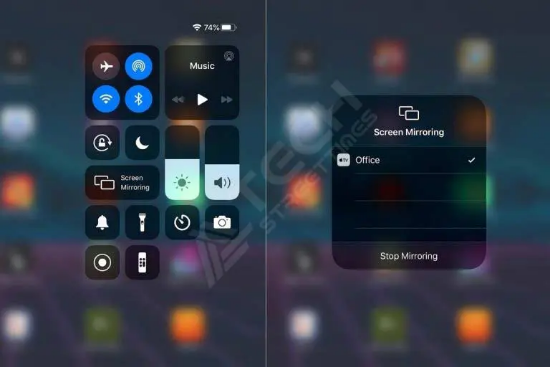What is the name of the selected device for screen mirroring?
Please give a well-detailed answer to the question.

On the right panel, I can see the active screen mirroring feature, and it shows the name 'Office' selected from the available devices, along with an option to 'Stop Mirroring'.